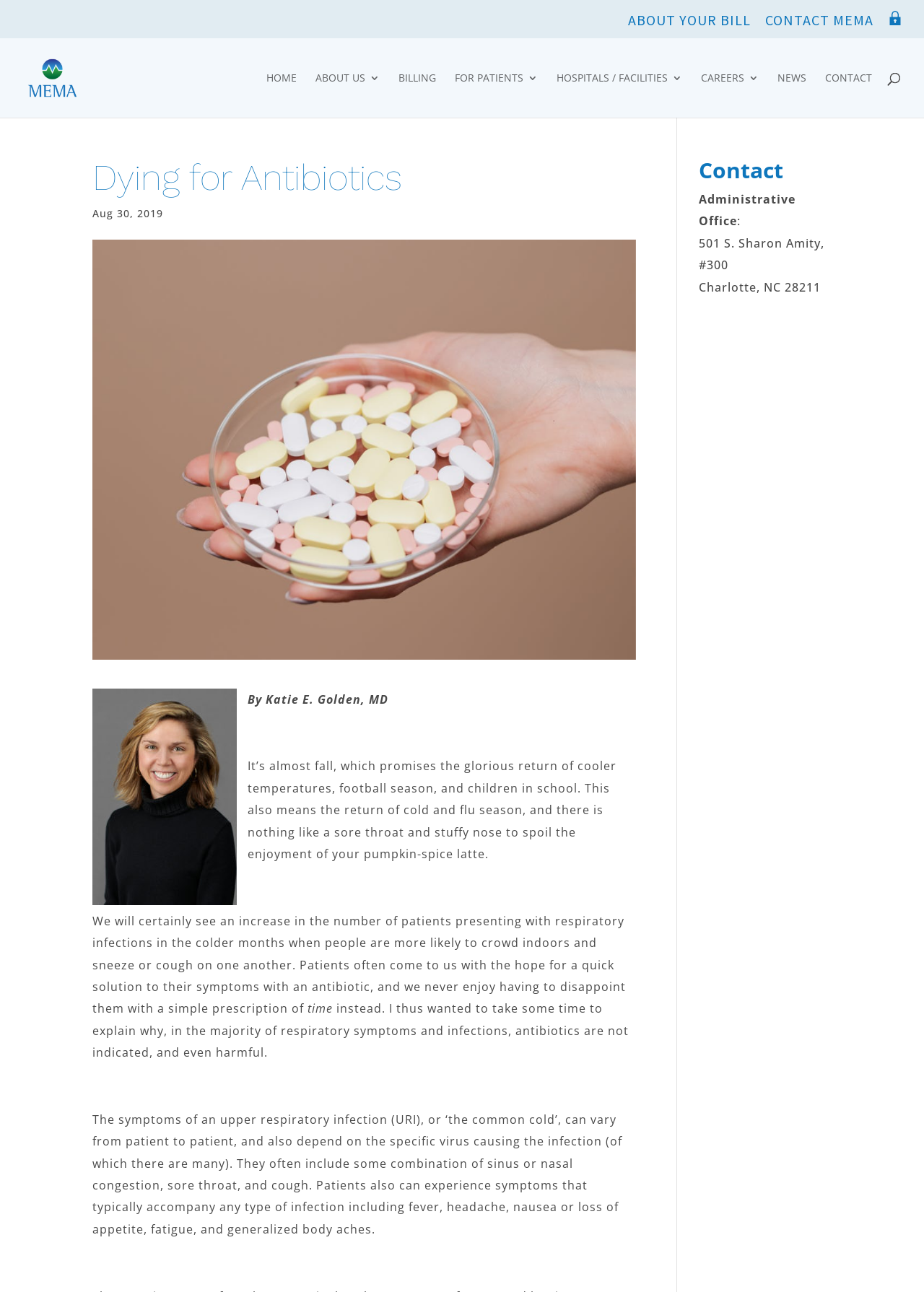Using the provided element description, identify the bounding box coordinates as (top-left x, top-left y, bottom-right x, bottom-right y). Ensure all values are between 0 and 1. Description: Home

[0.288, 0.056, 0.321, 0.091]